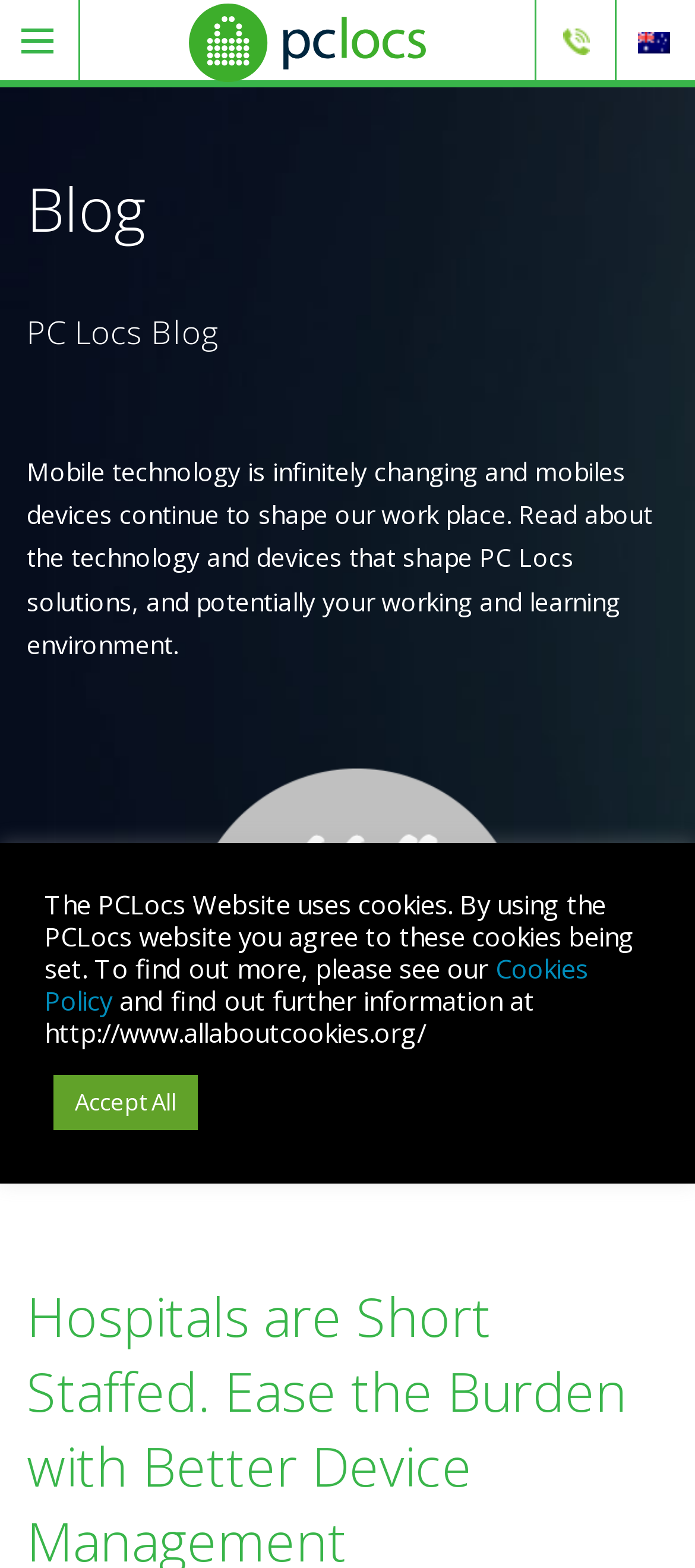Provide a brief response to the question below using one word or phrase:
What is the main topic of the blog?

Mobile technology